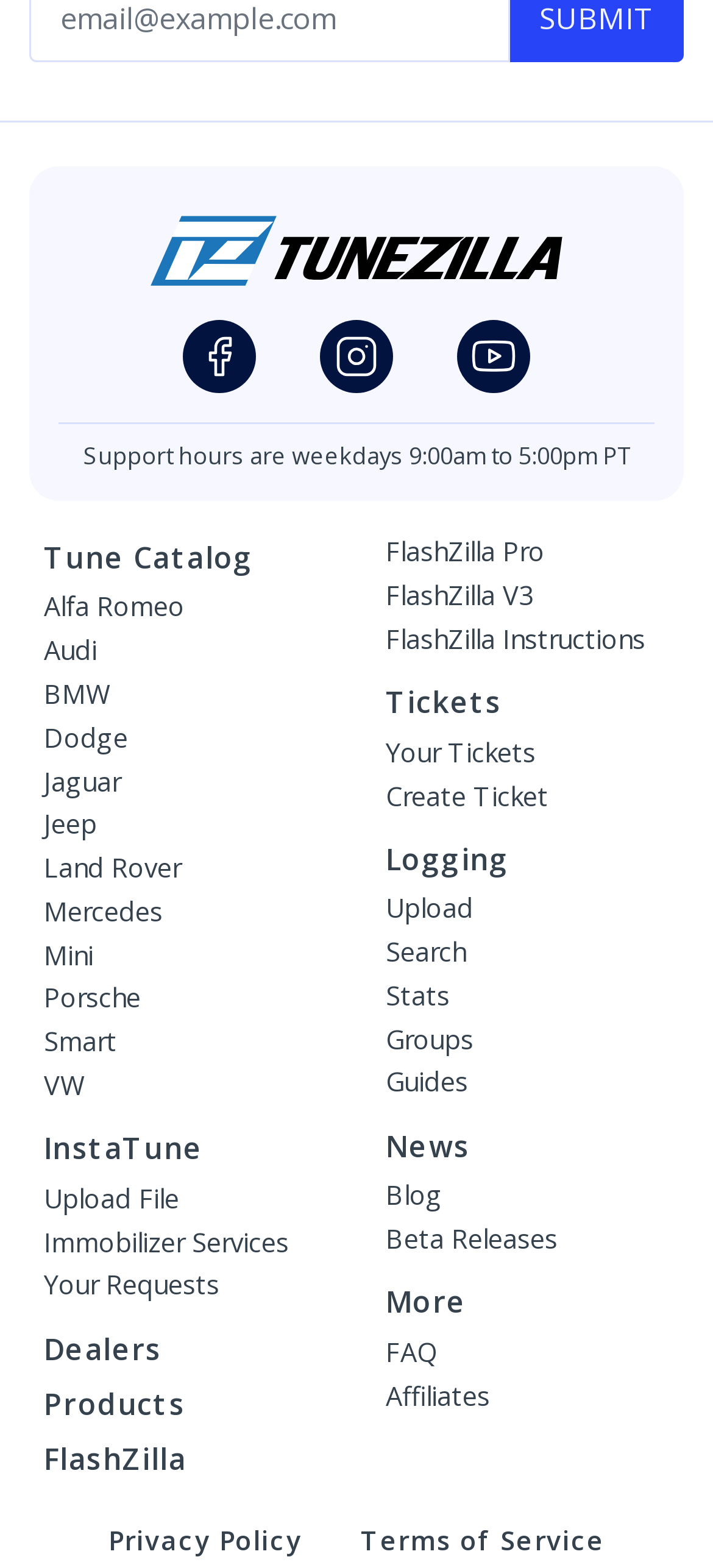Identify the bounding box coordinates of the clickable section necessary to follow the following instruction: "Upload a file". The coordinates should be presented as four float numbers from 0 to 1, i.e., [left, top, right, bottom].

[0.062, 0.753, 0.405, 0.775]